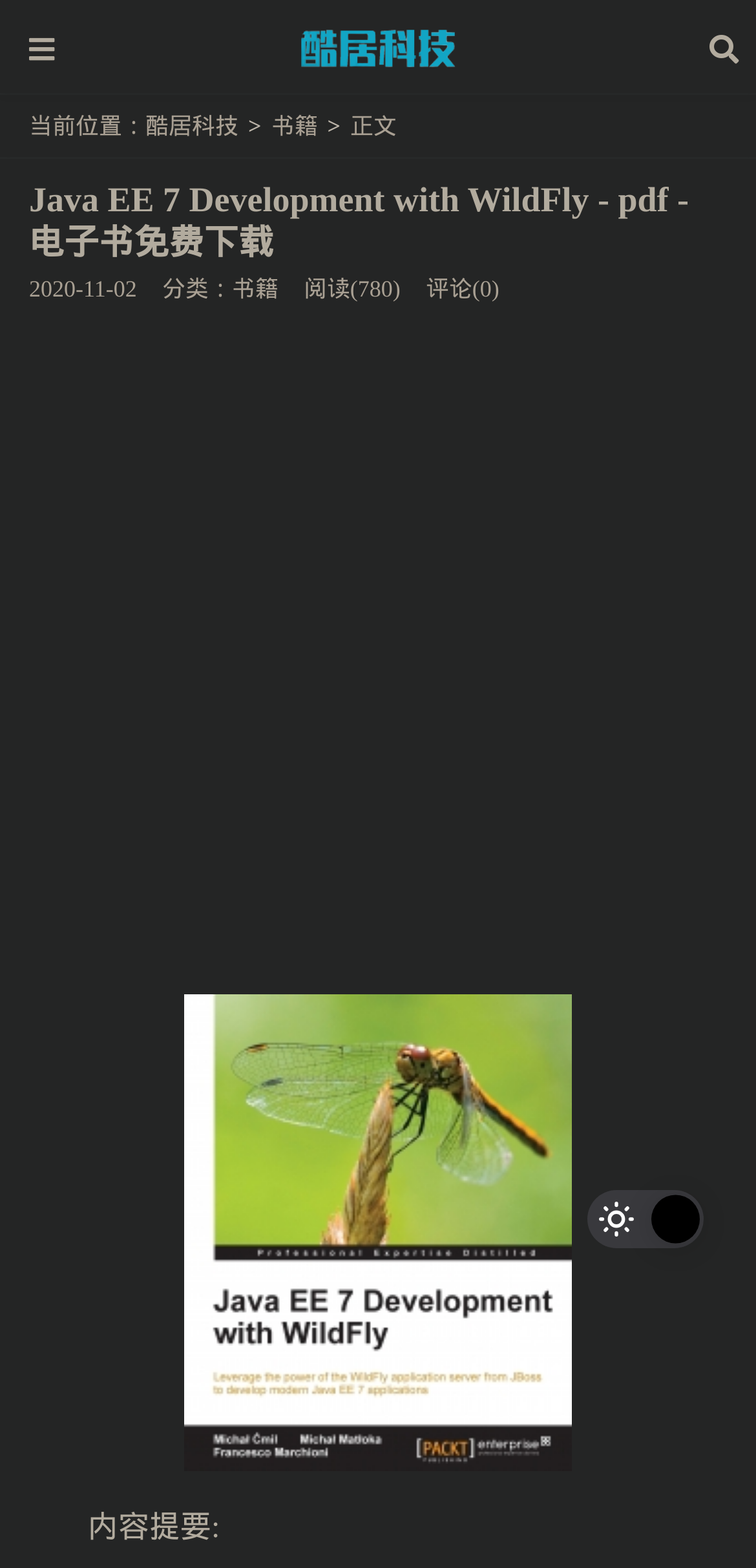Use a single word or phrase to respond to the question:
What is the category of the book?

书籍